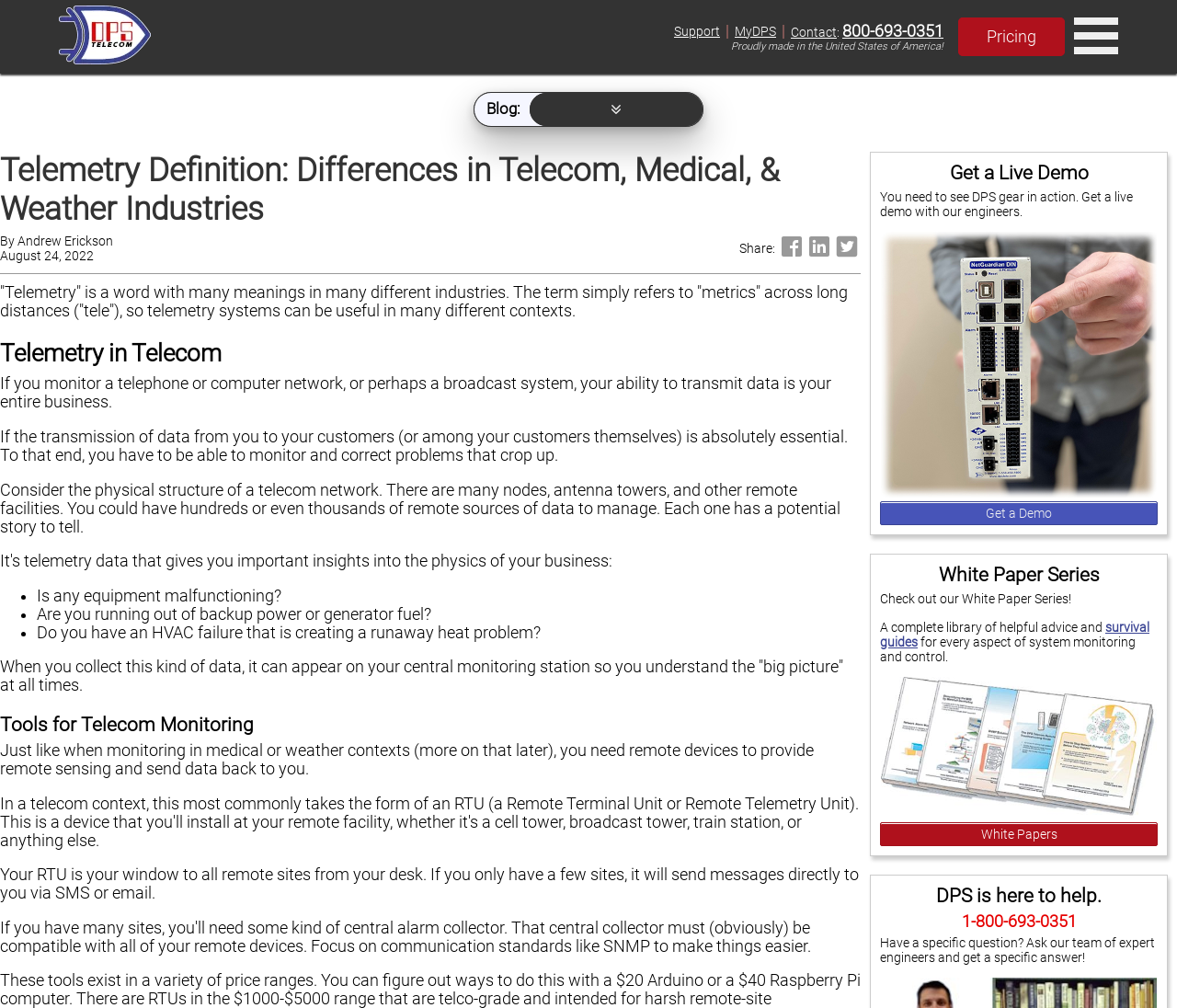What is the topic of the White Paper Series?
Answer with a single word or phrase, using the screenshot for reference.

System monitoring and control